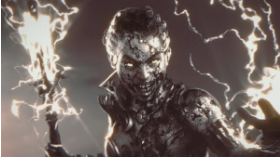Give a concise answer of one word or phrase to the question: 
What is the mood of the image?

Dark and menacing